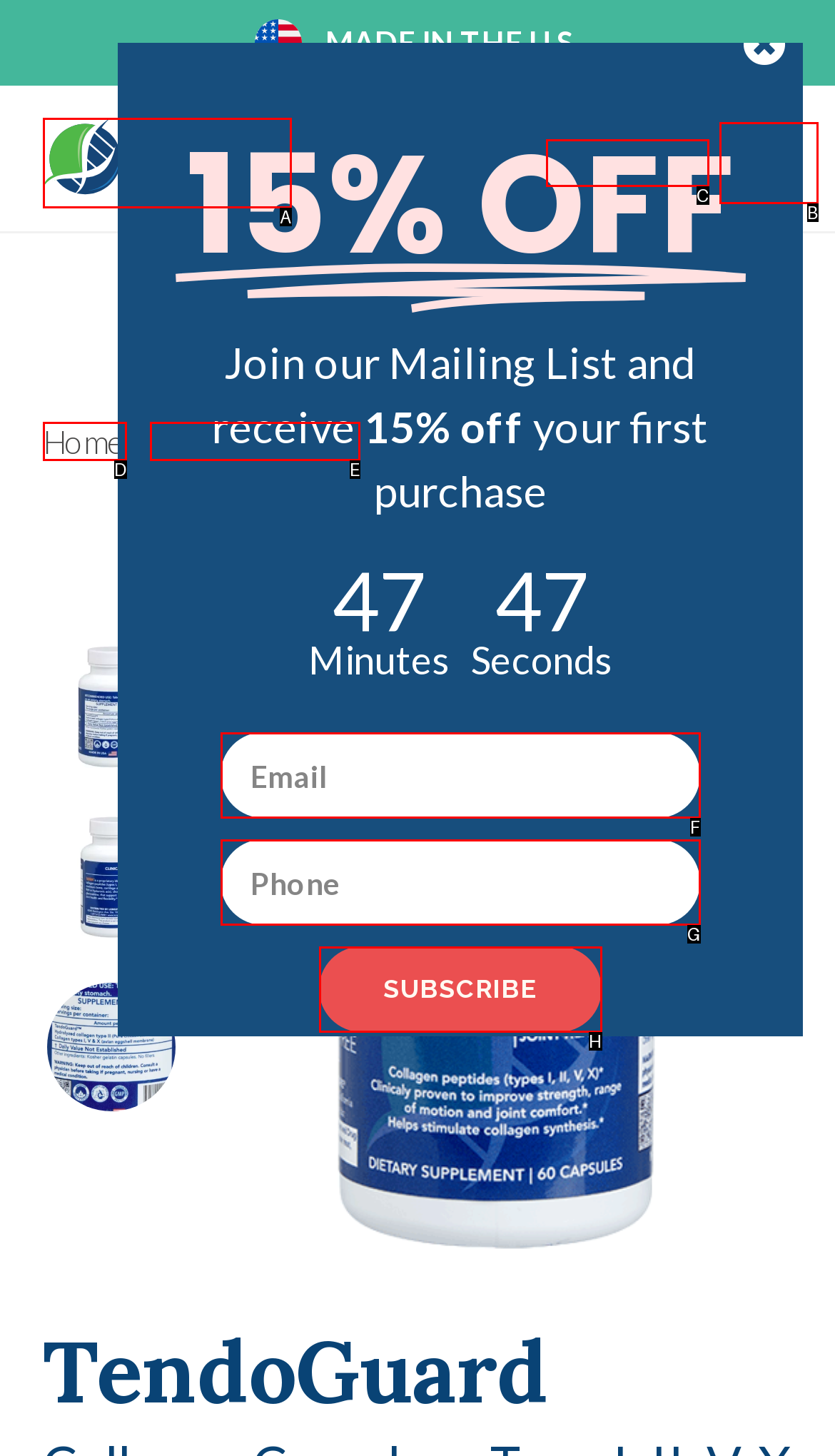Find the HTML element that matches the description: Uncategorized. Answer using the letter of the best match from the available choices.

E